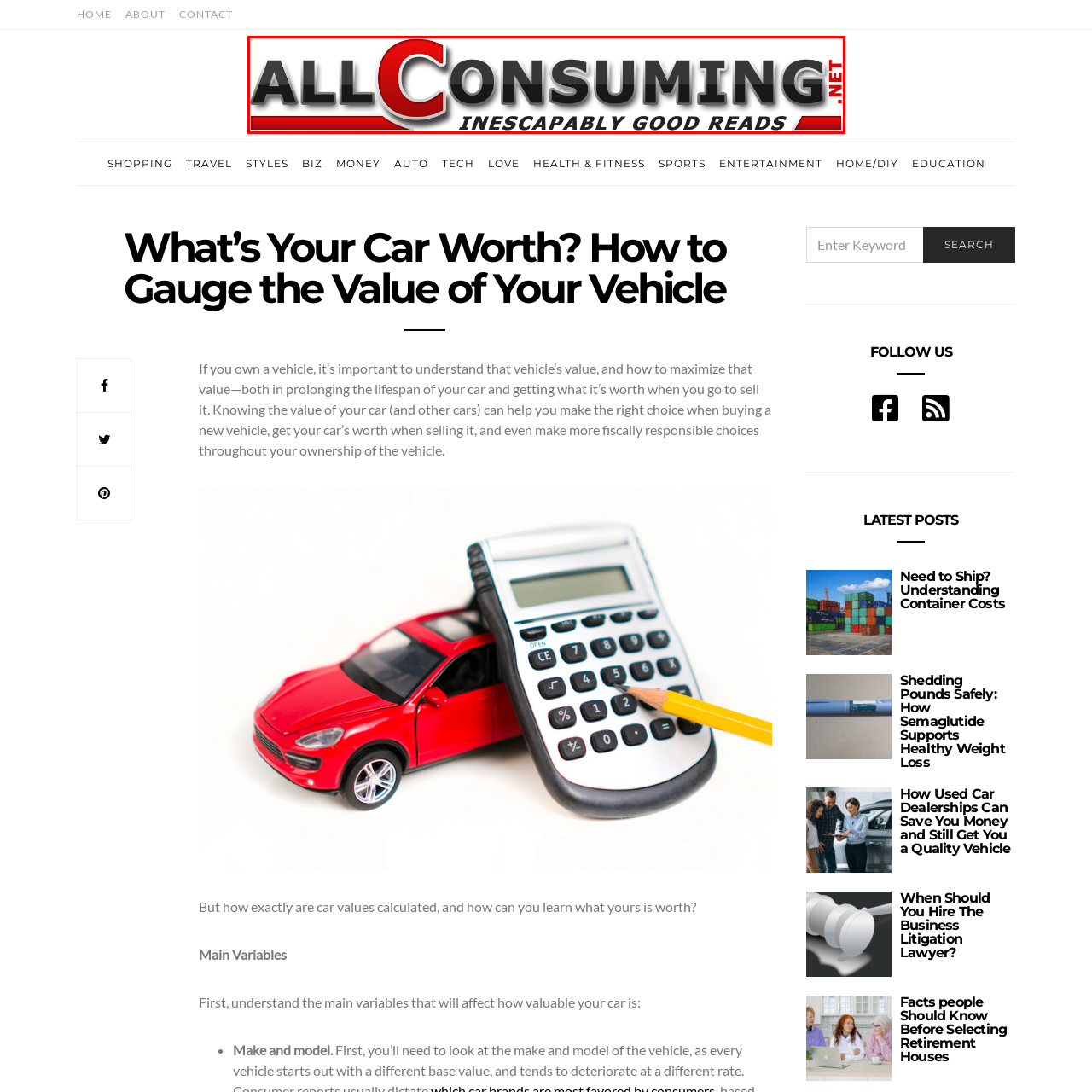Look at the image inside the red boundary and respond to the question with a single word or phrase: What is the tagline of 'All Consuming'?

INESCAPABLY GOOD READS